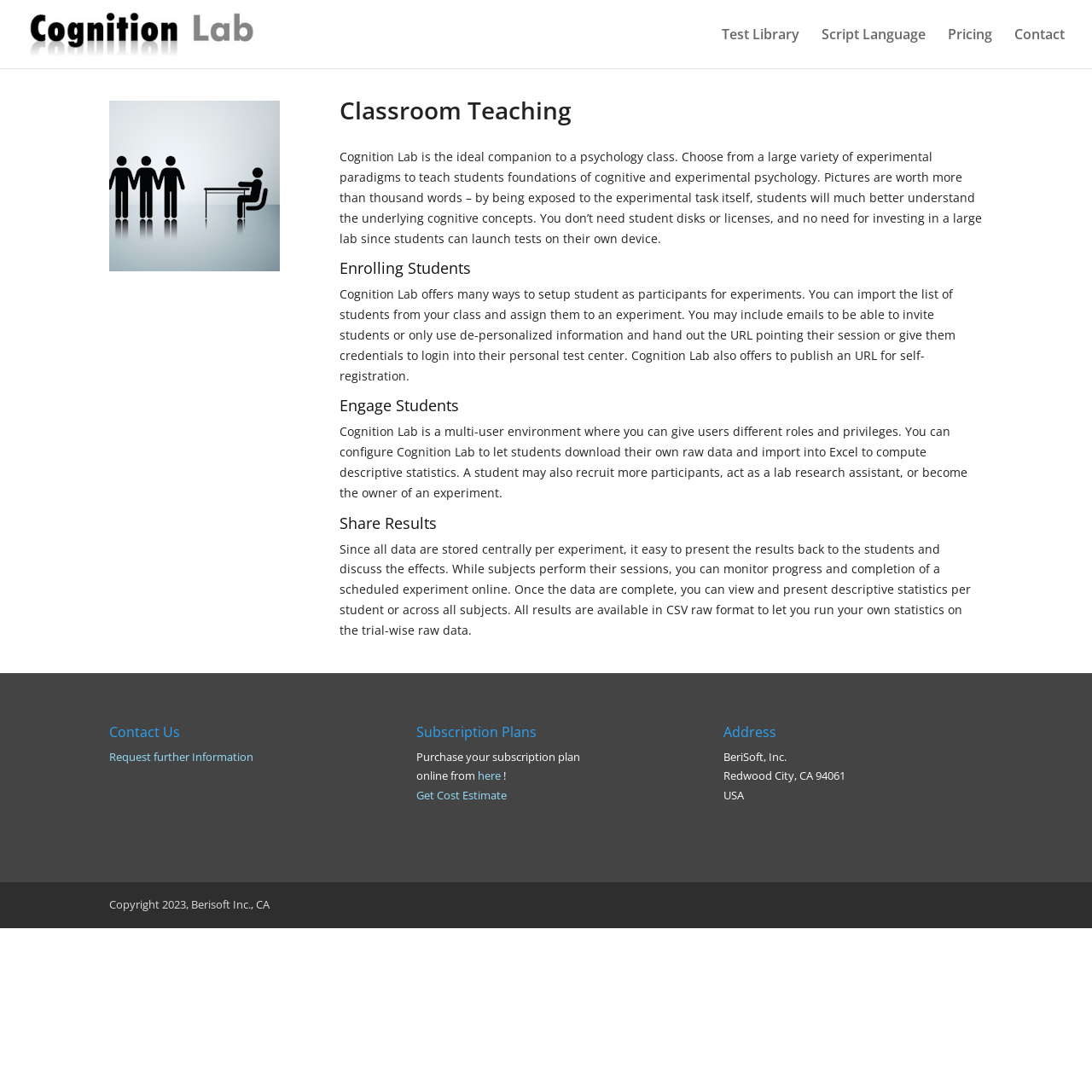Please identify the bounding box coordinates of the element that needs to be clicked to perform the following instruction: "Contact Us".

[0.929, 0.026, 0.975, 0.062]